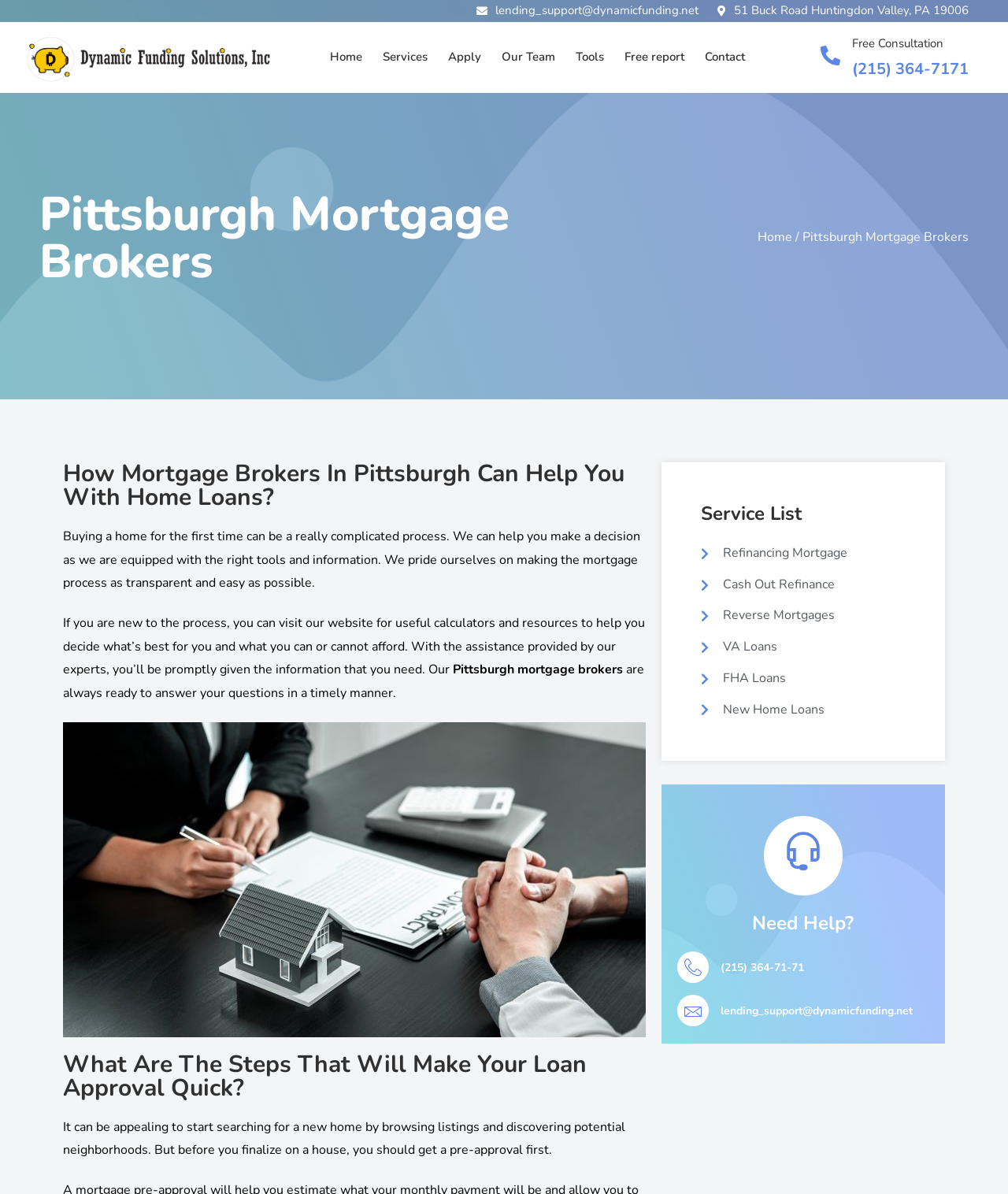Answer the question with a single word or phrase: 
What types of loans are offered by Pittsburgh Mortgage Brokers?

Refinancing Mortgage, Cash Out Refinance, Reverse Mortgages, VA Loans, FHA Loans, New Home Loans